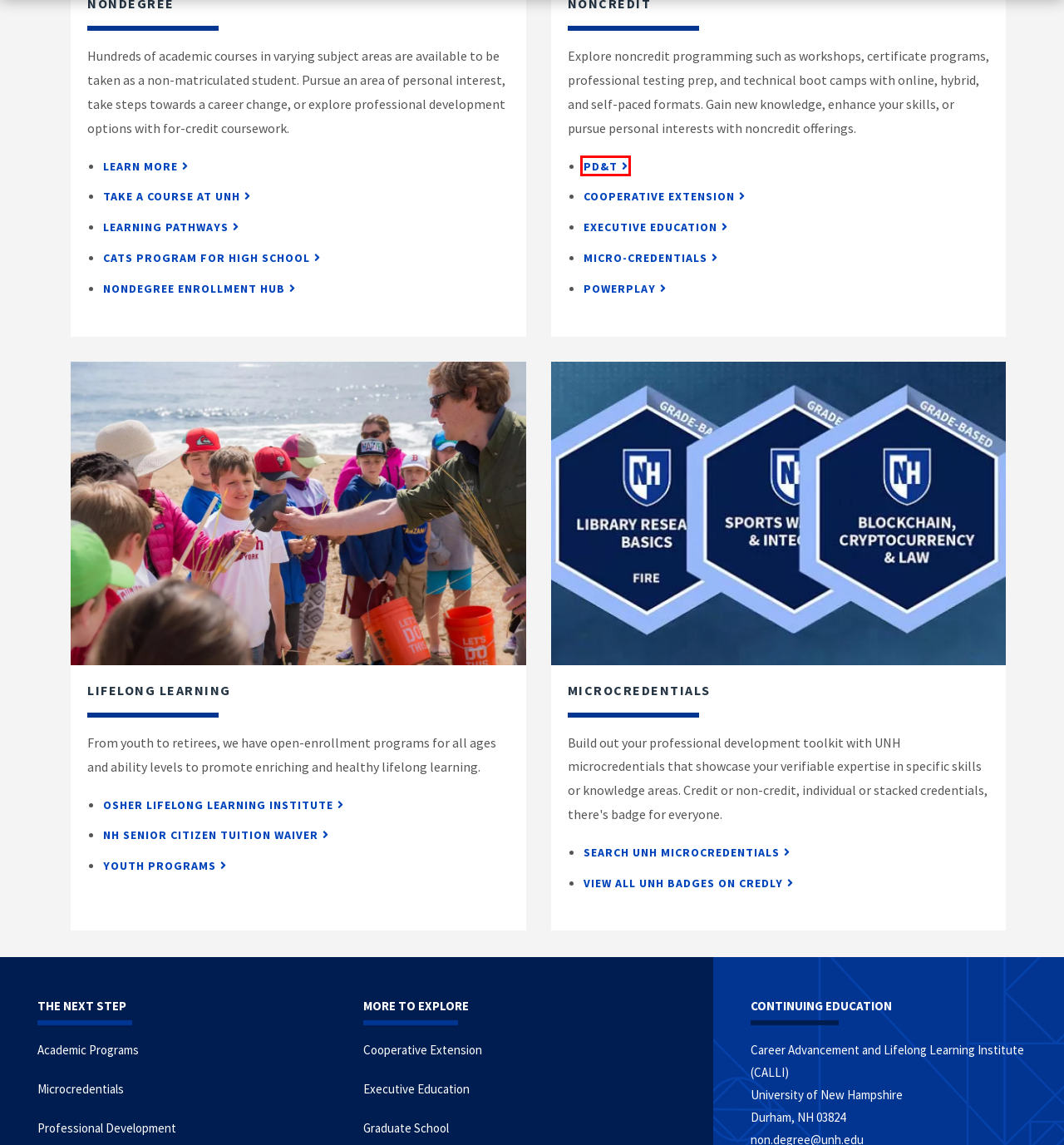Given a screenshot of a webpage with a red bounding box around a UI element, please identify the most appropriate webpage description that matches the new webpage after you click on the element. Here are the candidates:
A. Extension | University of New Hampshire
B. PowerPlay | University of New Hampshire
C. Executive Education | Peter T. Paul College of Business and Economics
D. UNH Youth Programs |
E. University System of New Hampshire - Powered by Quottly
F. University of New Hampshire - Credly
G. Home | Professional Development & Training
H. UNH Graduate School | University of New Hampshire

G